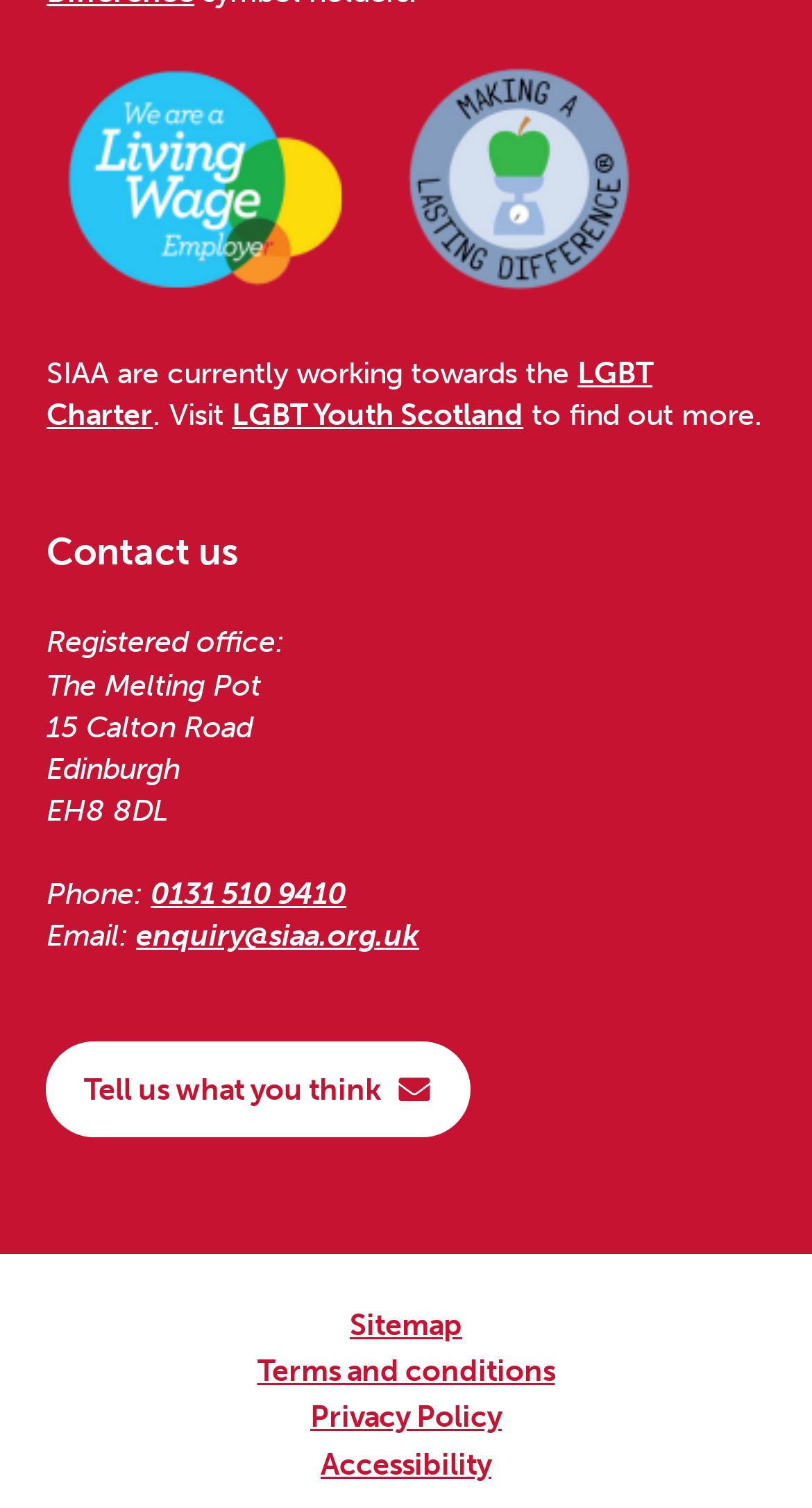Please identify the bounding box coordinates of the element I should click to complete this instruction: 'Email us at enquiry@siaa.org.uk'. The coordinates should be given as four float numbers between 0 and 1, like this: [left, top, right, bottom].

[0.168, 0.608, 0.516, 0.633]